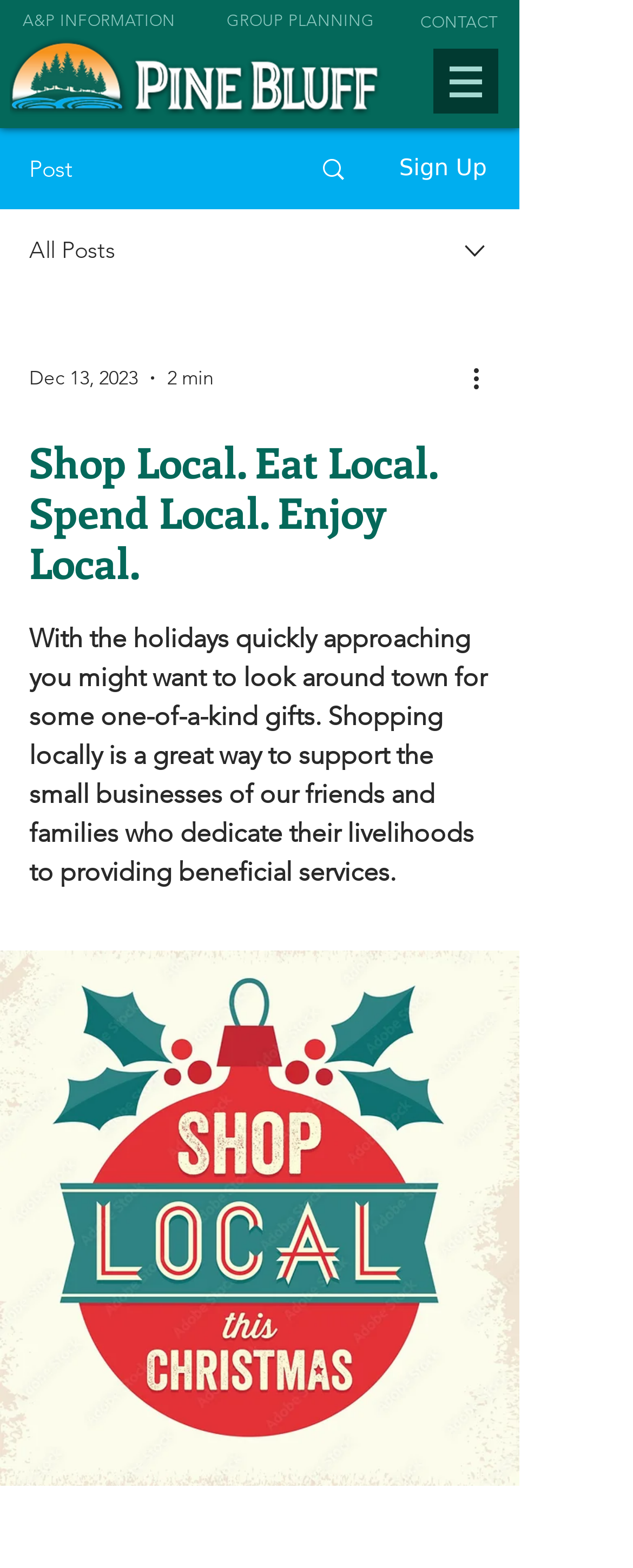Please reply to the following question with a single word or a short phrase:
What is the purpose of shopping locally?

Support small businesses